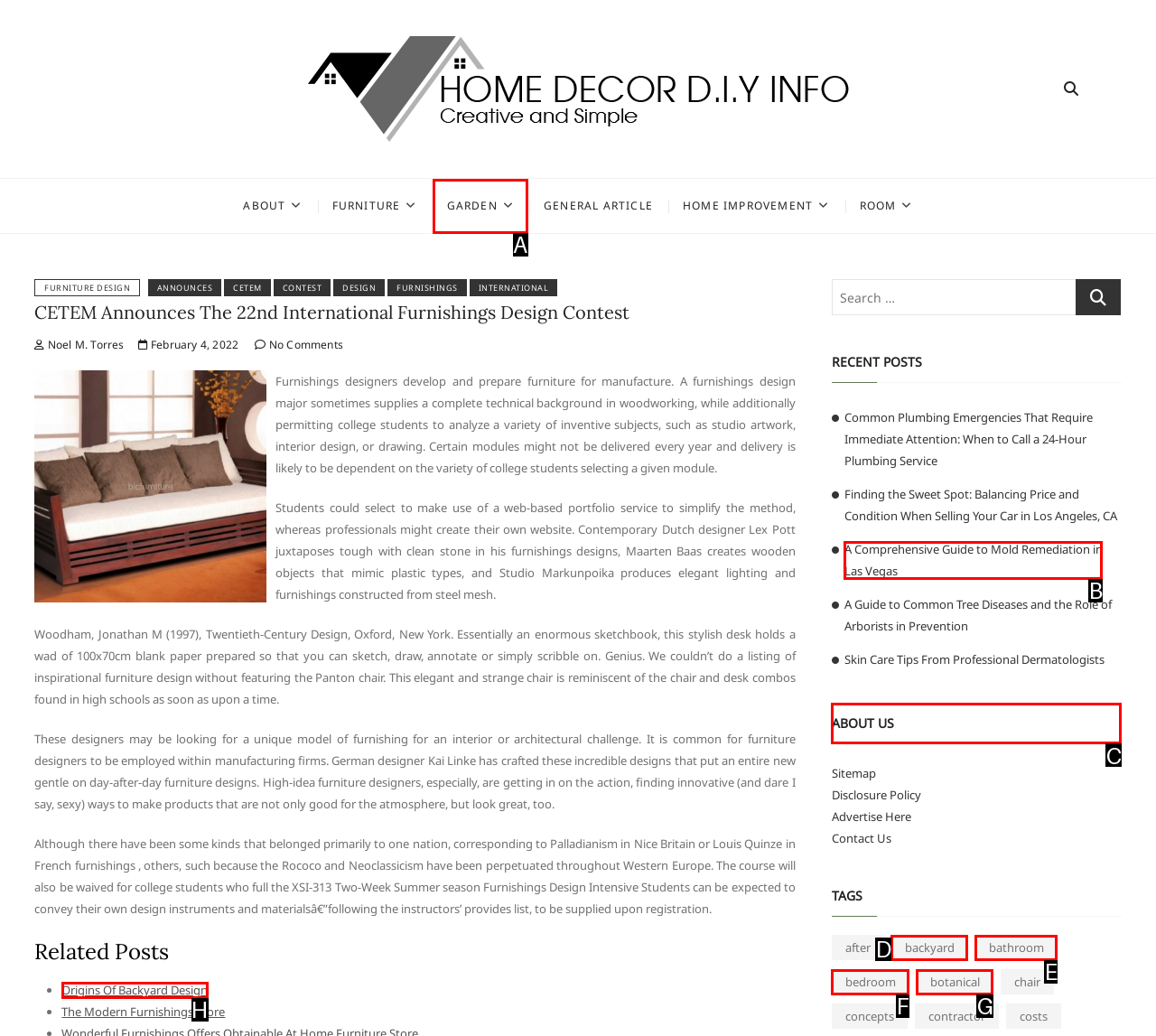Determine which HTML element to click on in order to complete the action: Go to the 'ABOUT US' page.
Reply with the letter of the selected option.

C